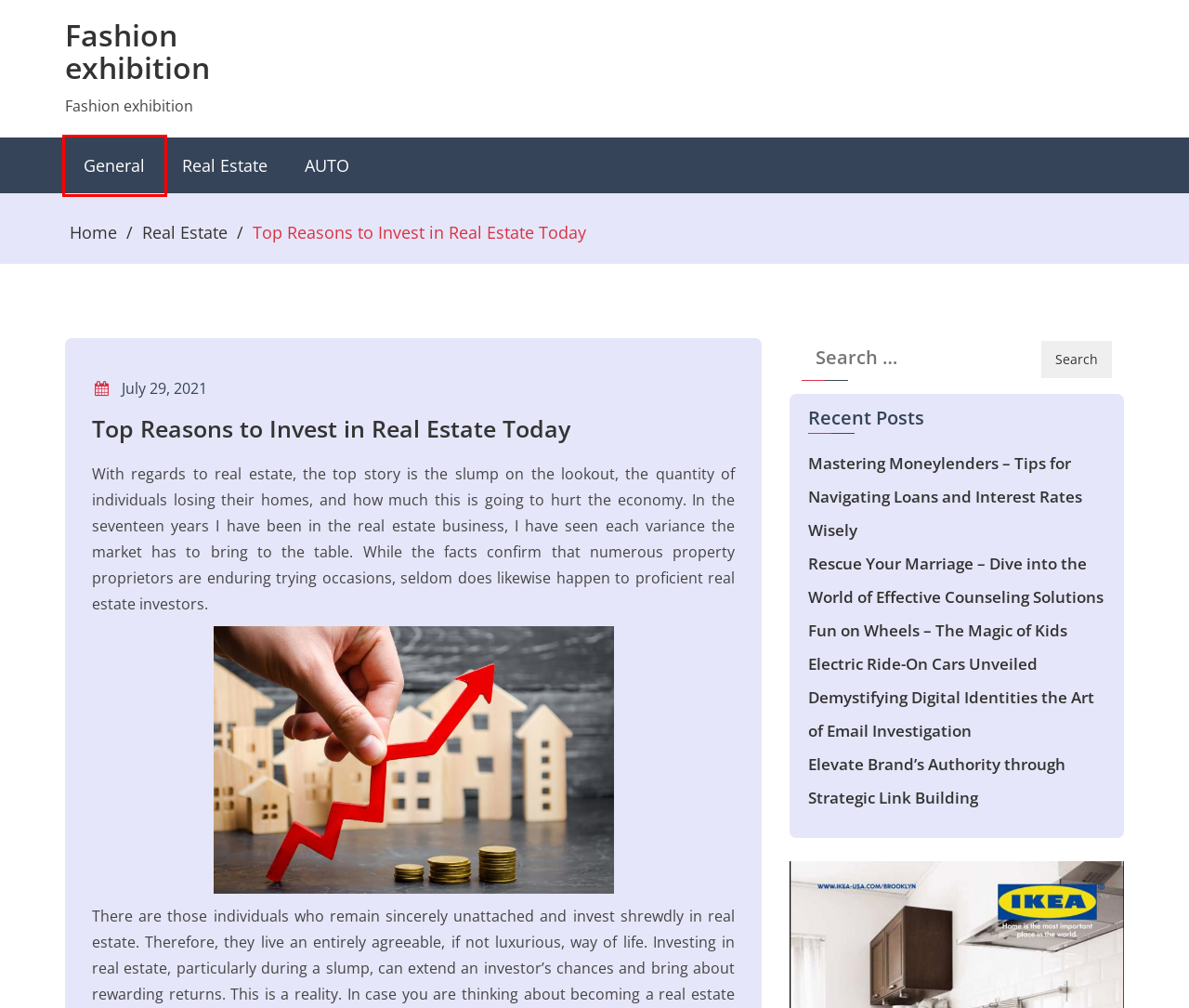Take a look at the provided webpage screenshot featuring a red bounding box around an element. Select the most appropriate webpage description for the page that loads after clicking on the element inside the red bounding box. Here are the candidates:
A. Rescue Your Marriage – Dive into the World of Effective Counseling Solutions – Fashion exhibition
B. Real Estate – Fashion exhibition
C. General – Fashion exhibition
D. AUTO – Fashion exhibition
E. Fashion exhibition – Fashion exhibition
F. Fun on Wheels – The Magic of Kids Electric Ride-On Cars Unveiled – Fashion exhibition
G. Elevate Brand’s Authority through Strategic Link Building – Fashion exhibition
H. Mastering Moneylenders – Tips for Navigating Loans and Interest Rates Wisely – Fashion exhibition

C